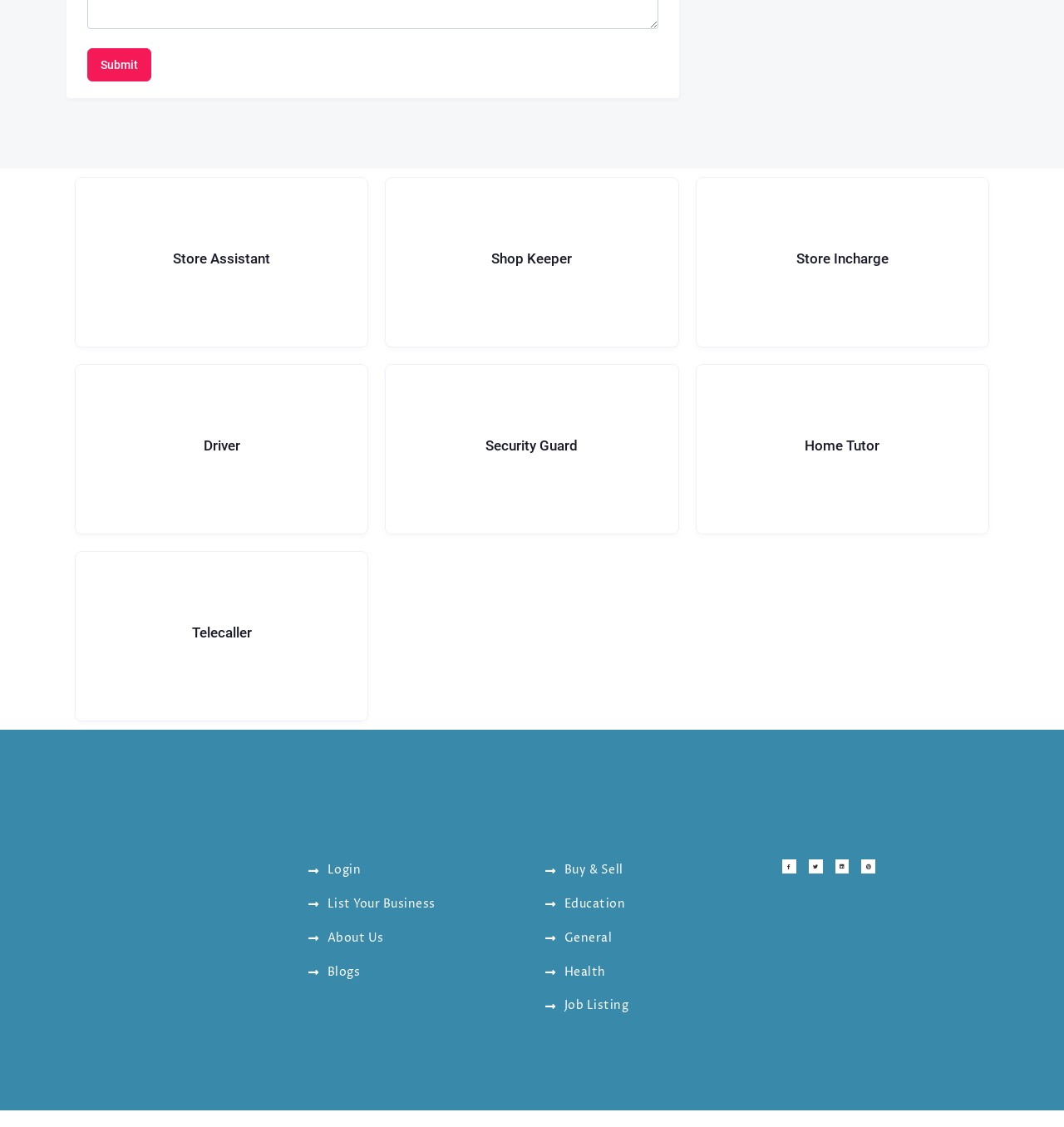Please reply to the following question with a single word or a short phrase:
What types of jobs are listed on the webpage?

Various jobs